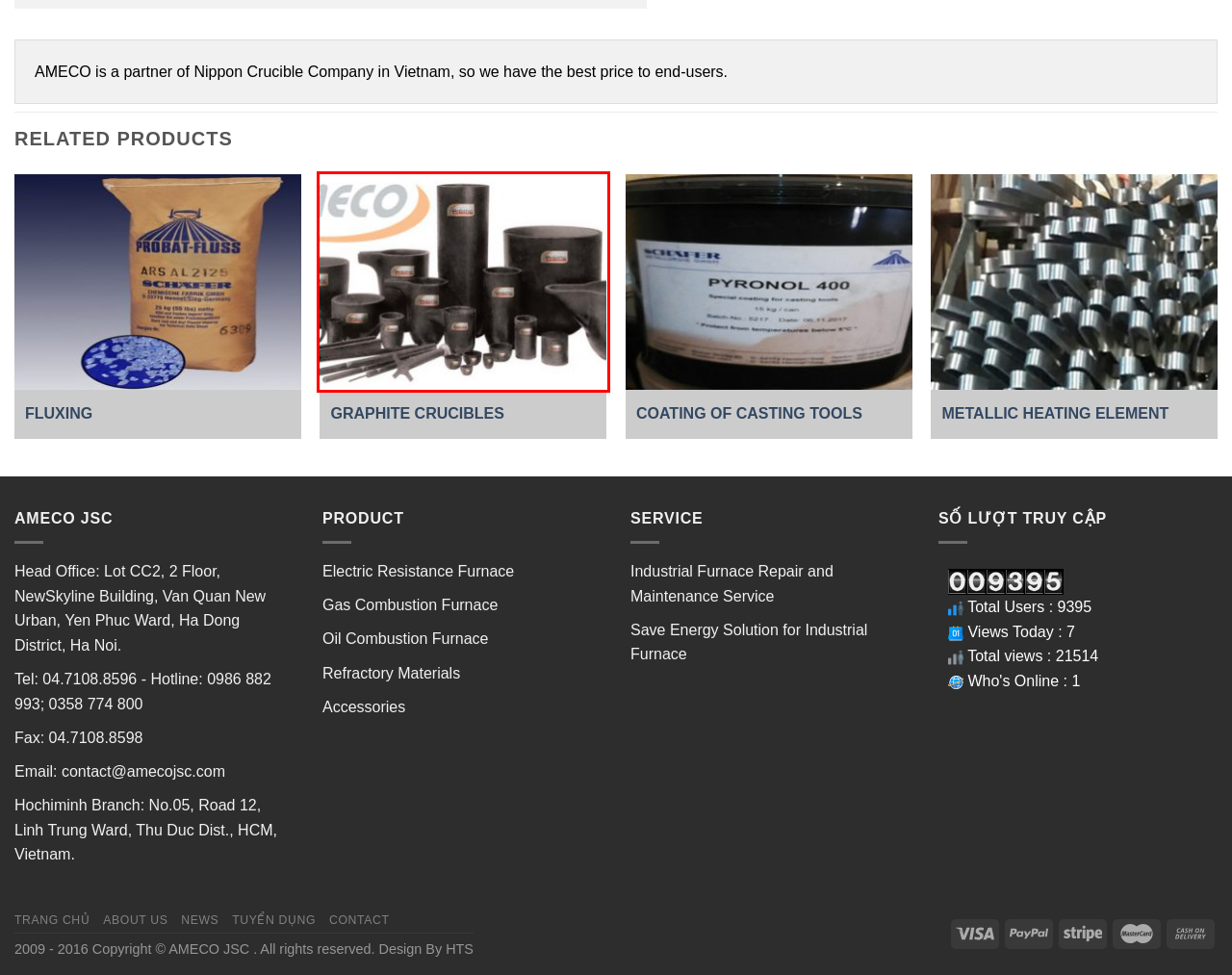Given a webpage screenshot with a red bounding box around a particular element, identify the best description of the new webpage that will appear after clicking on the element inside the red bounding box. Here are the candidates:
A. Coating of Casting Tools - AMECO JSC
B. Graphite Crucibles - AMECO JSC
C. Metallic Heating Element - AMECO JSC
D. Lưu trữ News - AMECO JSC
E. Die Coating - AMECO JSC
F. Tuyển dụng - AMECO JSC
G. HTS - Chuyên thiết kế website, cung cấp tên miền, hosting, quản trị web
H. Fluxing - AMECO JSC

B